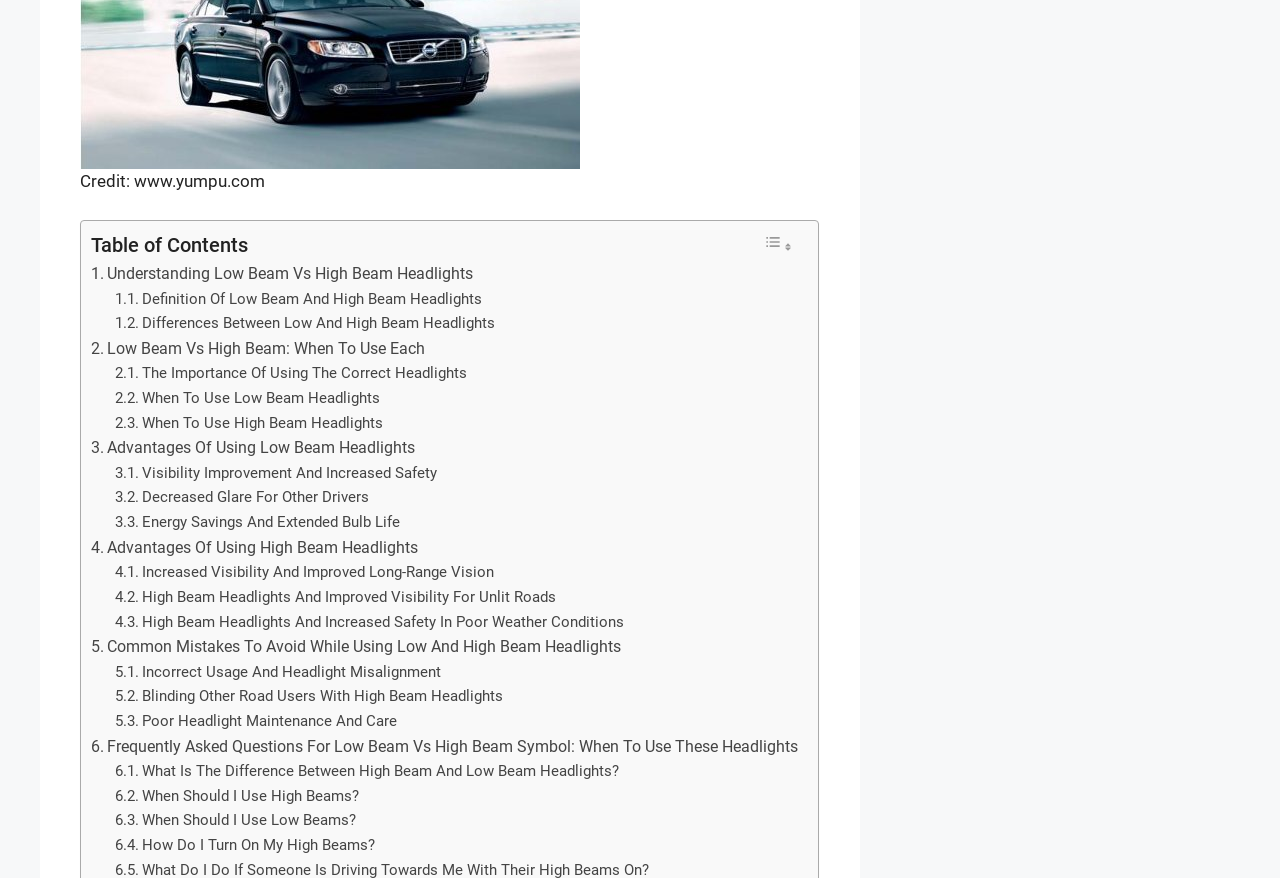Determine the bounding box coordinates of the clickable element to complete this instruction: "Get answers to Frequently Asked Questions For Low Beam Vs High Beam Symbol". Provide the coordinates in the format of four float numbers between 0 and 1, [left, top, right, bottom].

[0.071, 0.835, 0.624, 0.865]